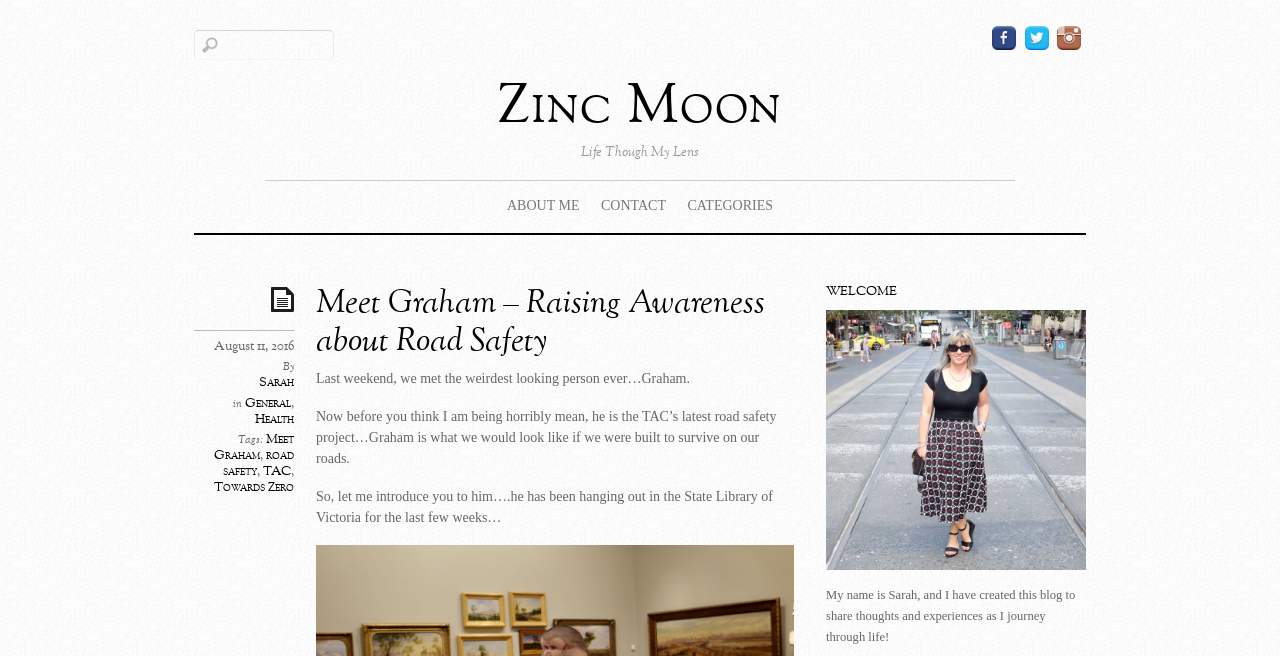Predict the bounding box coordinates of the area that should be clicked to accomplish the following instruction: "Read about the author". The bounding box coordinates should consist of four float numbers between 0 and 1, i.e., [left, top, right, bottom].

[0.645, 0.896, 0.84, 0.981]